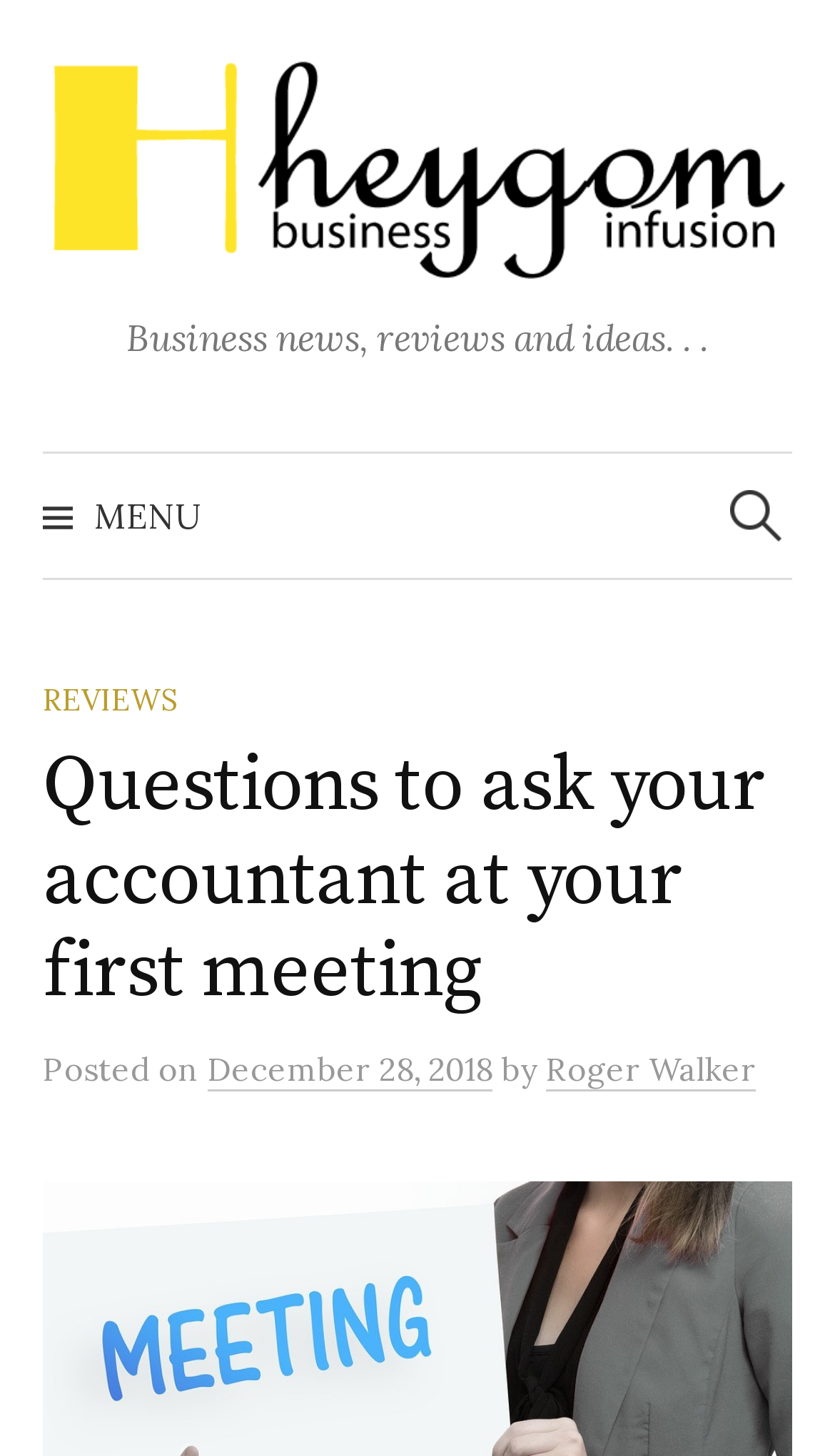Please extract the primary headline from the webpage.

Questions to ask your accountant at your first meeting